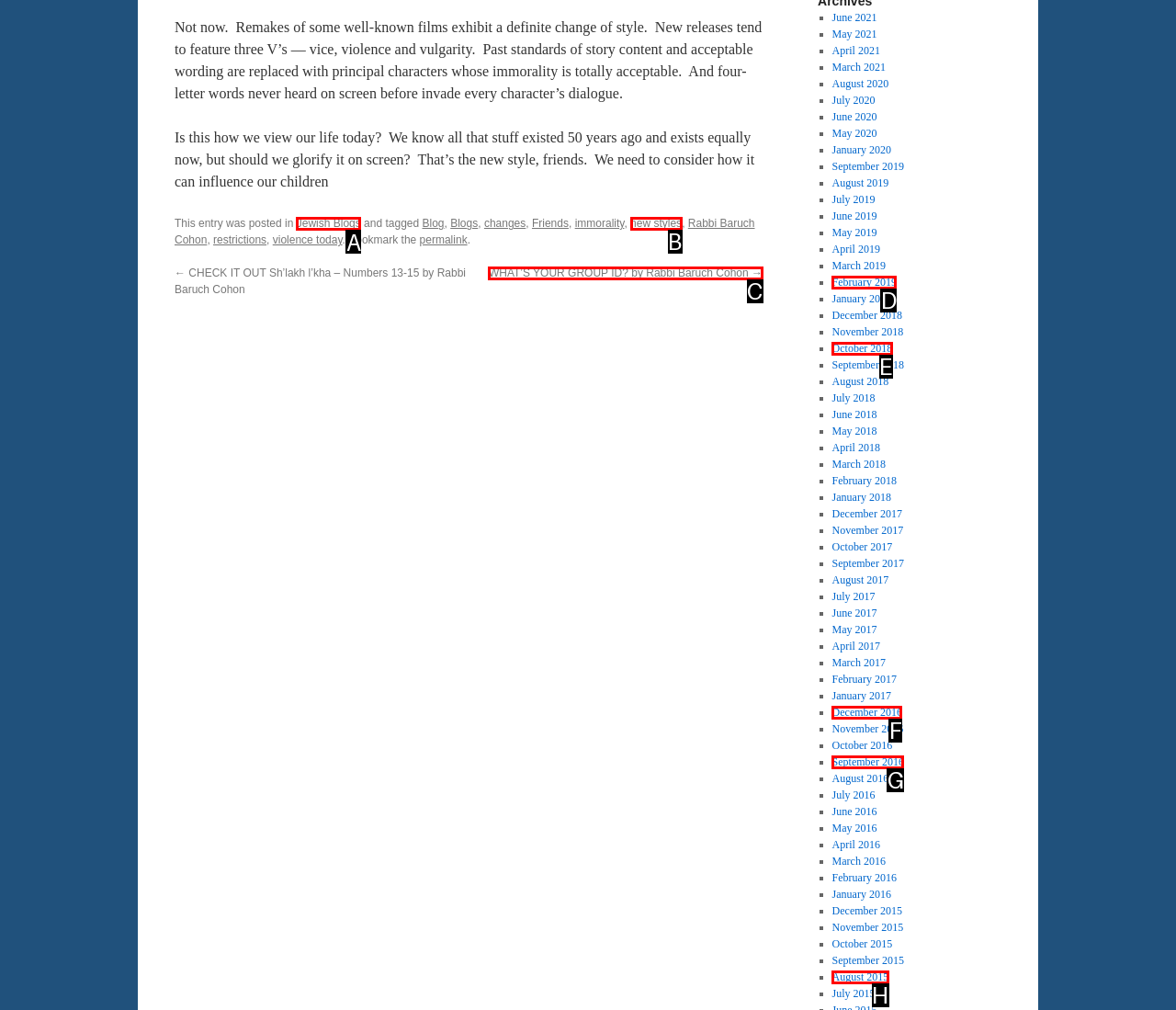Tell me which one HTML element you should click to complete the following task: Click the 'Jewish Blogs' link
Answer with the option's letter from the given choices directly.

A